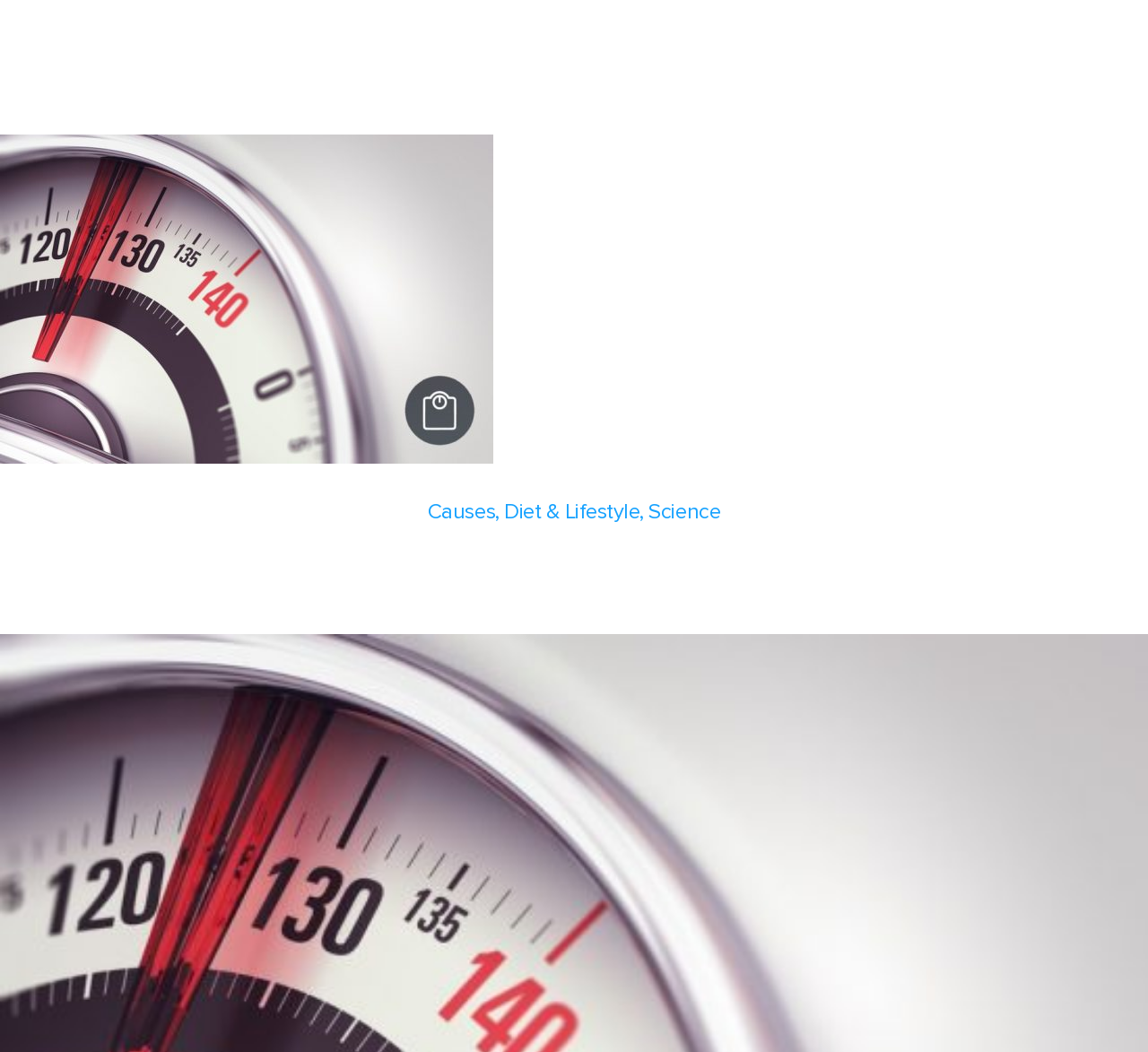Please provide a short answer using a single word or phrase for the question:
What is the title of the subheading?

Overweight and Snoring: A Vicious Circle